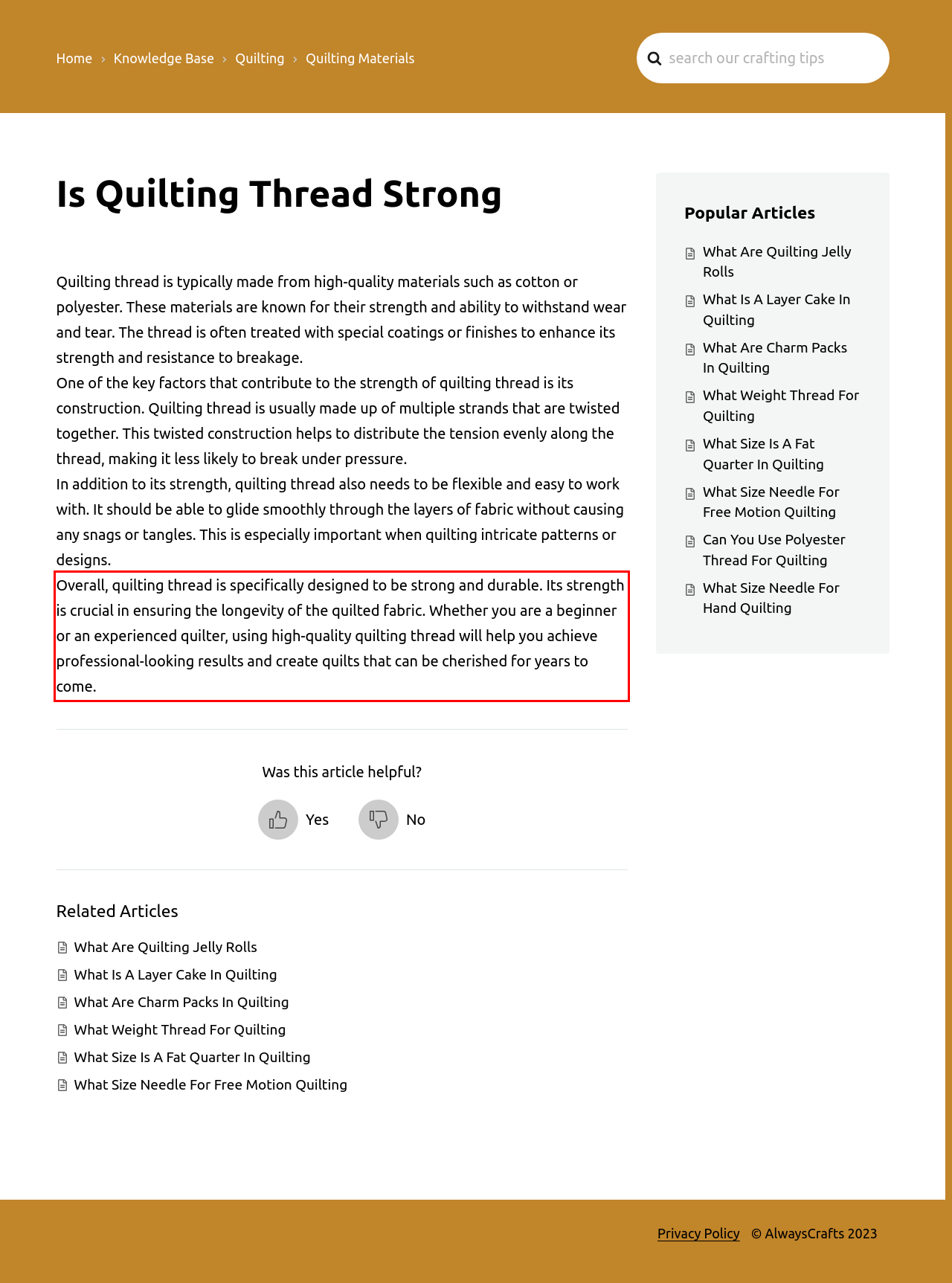Please identify and extract the text from the UI element that is surrounded by a red bounding box in the provided webpage screenshot.

Overall, quilting thread is specifically designed to be strong and durable. Its strength is crucial in ensuring the longevity of the quilted fabric. Whether you are a beginner or an experienced quilter, using high-quality quilting thread will help you achieve professional-looking results and create quilts that can be cherished for years to come.